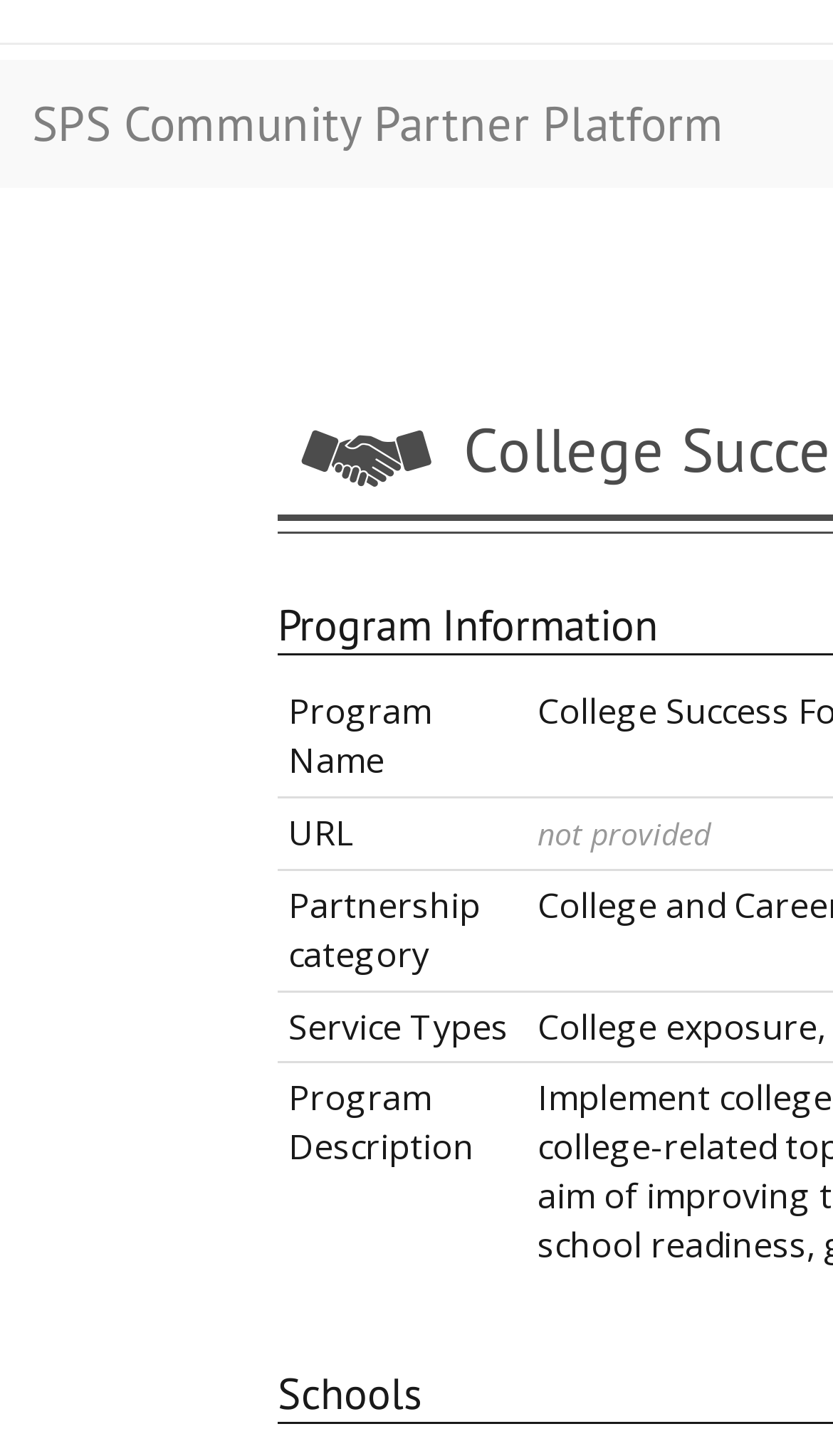Generate a thorough explanation of the webpage's elements.

The webpage is titled "SPS Community Partner Platform" and has a prominent heading with the same title, located near the top-left corner of the page. Below the heading, there is a link with the same title, which is also positioned near the top-left corner.

Underneath the link, there is a grid with five cells, each containing a label: "Program Name", "URL", "Partnership category", "Service Types", and "Program Description". These cells are arranged in a vertical column, with "Program Name" at the top and "Program Description" at the bottom. The grid is positioned in the top-half of the page, slightly to the right of the center.